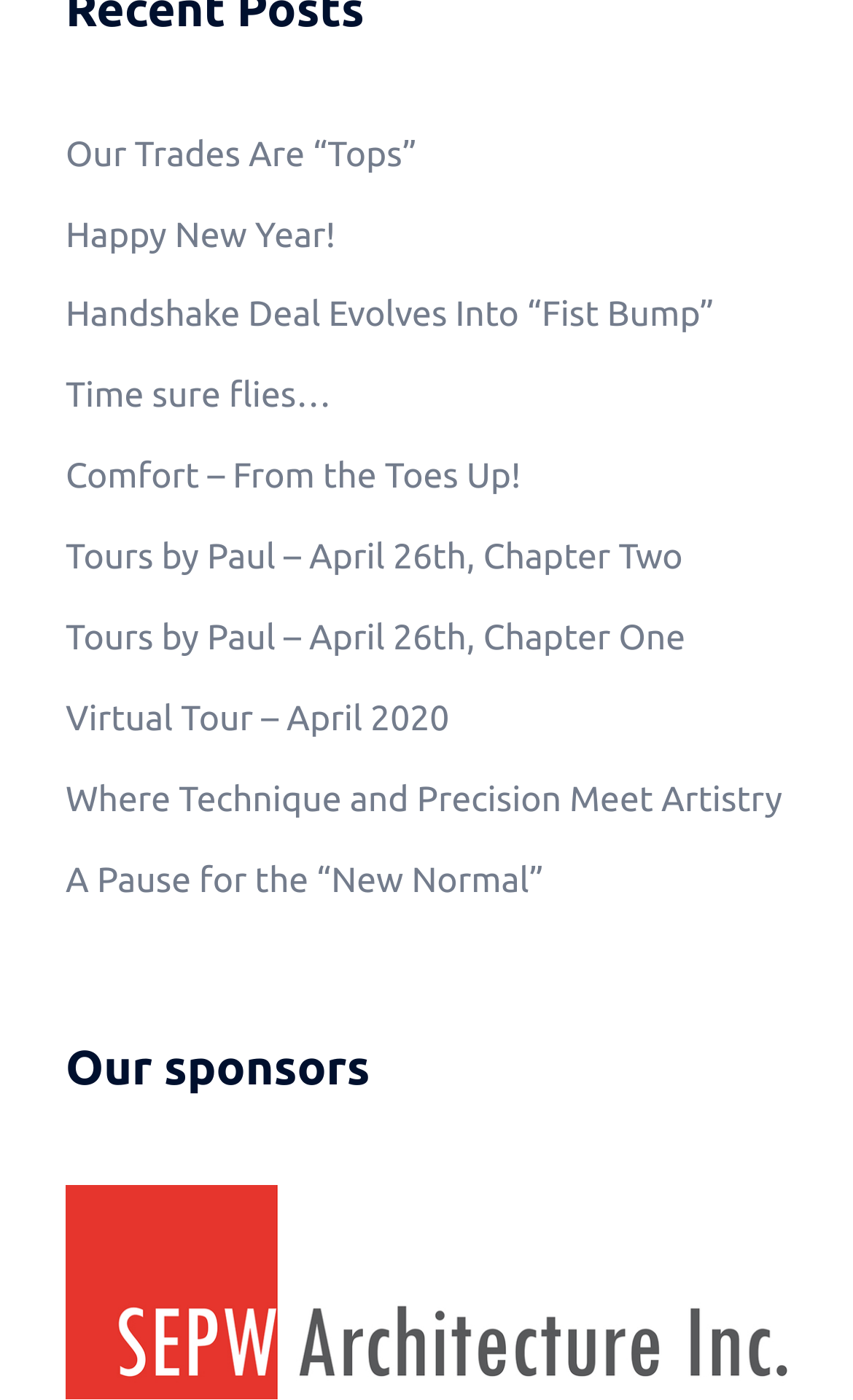Identify the bounding box for the given UI element using the description provided. Coordinates should be in the format (top-left x, top-left y, bottom-right x, bottom-right y) and must be between 0 and 1. Here is the description: Virtual Tour – April 2020

[0.077, 0.499, 0.527, 0.528]